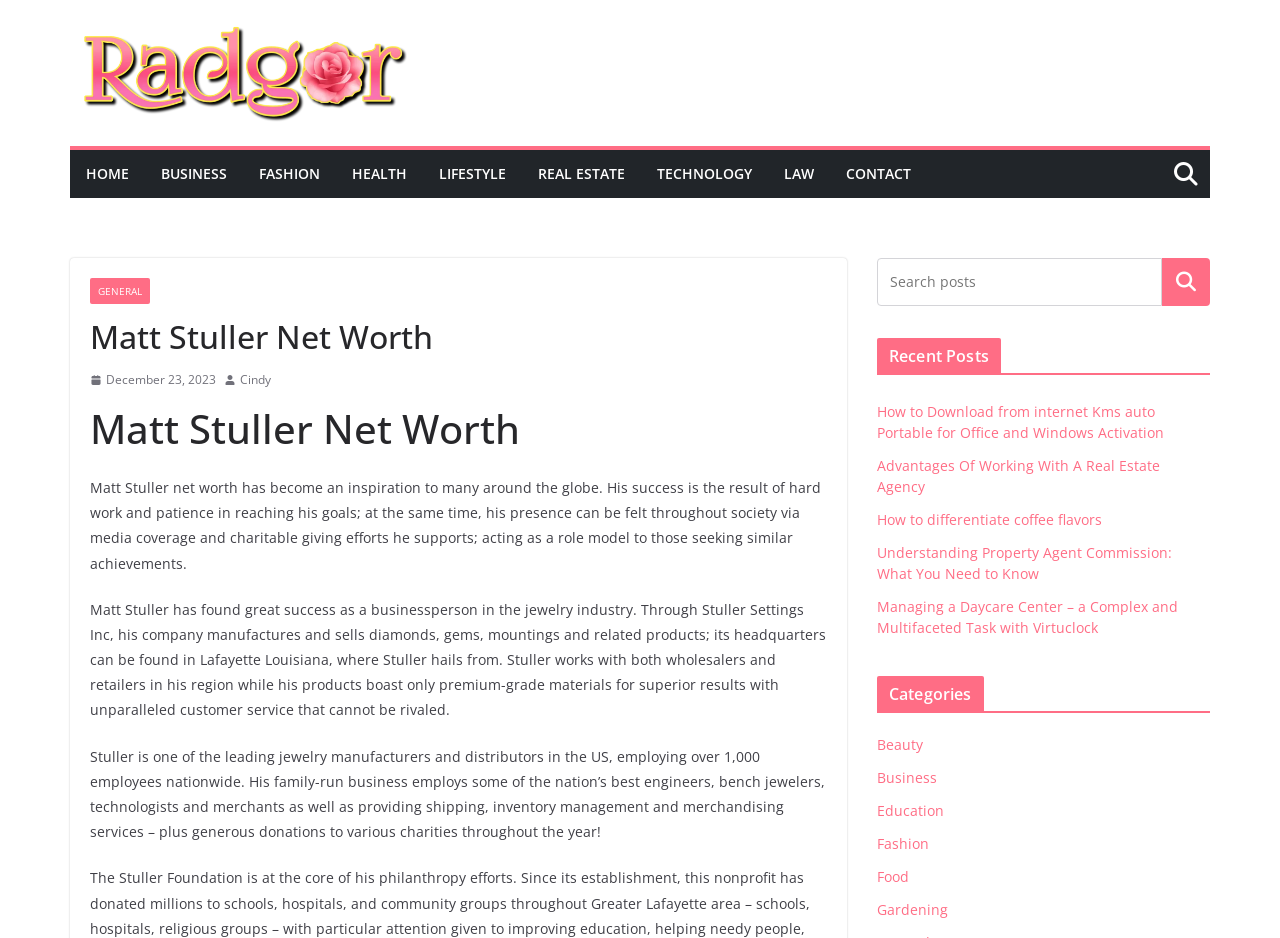Please find the bounding box for the following UI element description. Provide the coordinates in (top-left x, top-left y, bottom-right x, bottom-right y) format, with values between 0 and 1: How to differentiate coffee flavors

[0.685, 0.544, 0.861, 0.564]